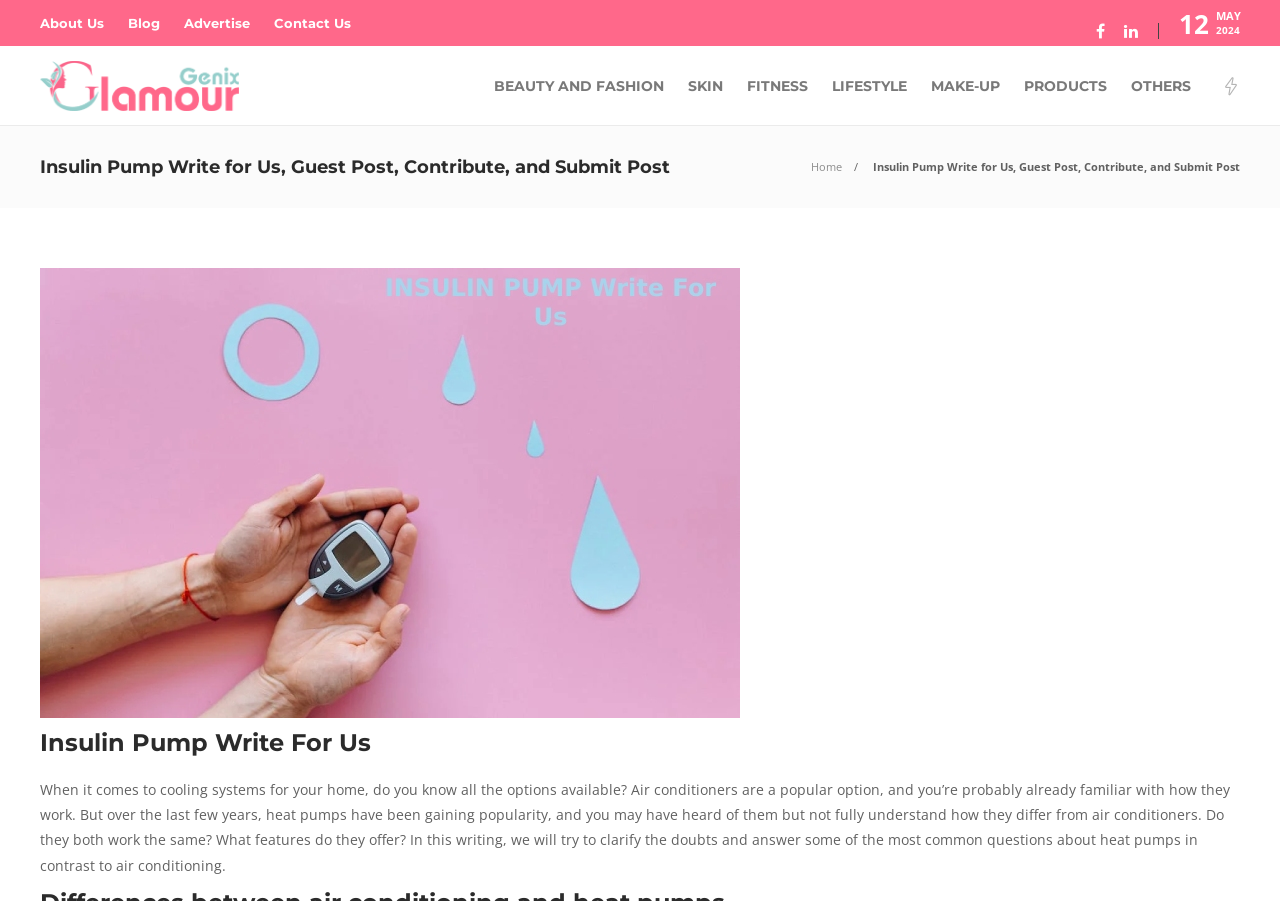Is this webpage a blog? Refer to the image and provide a one-word or short phrase answer.

Yes